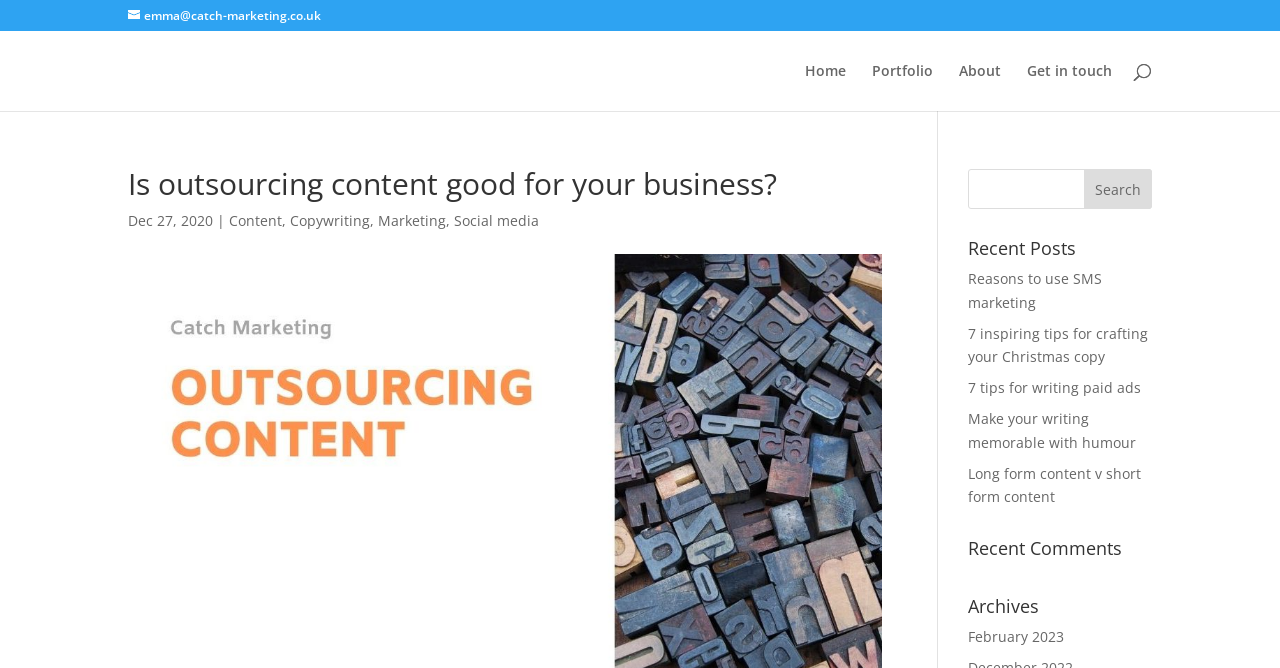Locate the bounding box coordinates of the clickable element to fulfill the following instruction: "View Recent Posts". Provide the coordinates as four float numbers between 0 and 1 in the format [left, top, right, bottom].

[0.756, 0.358, 0.9, 0.4]